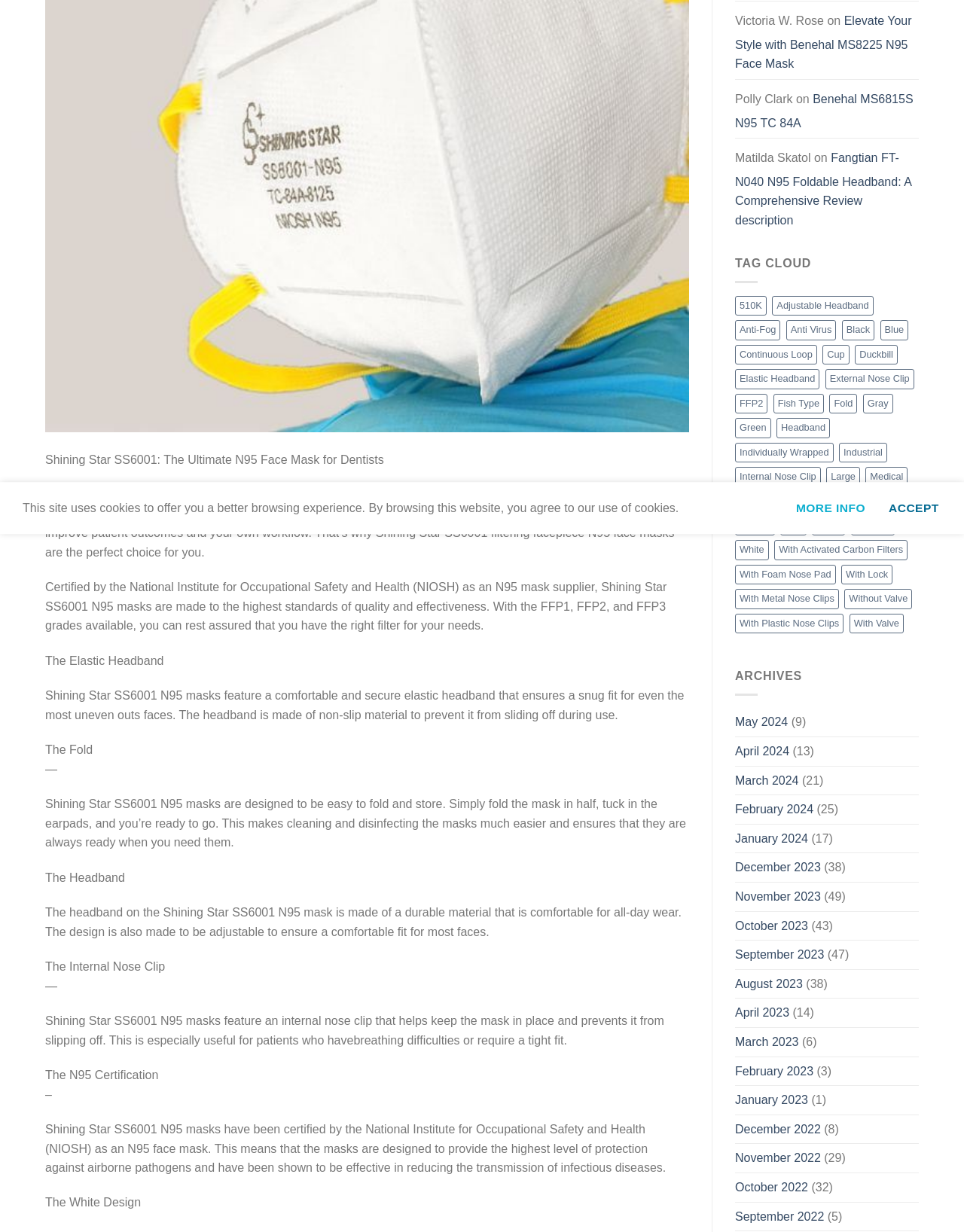Determine the bounding box coordinates in the format (top-left x, top-left y, bottom-right x, bottom-right y). Ensure all values are floating point numbers between 0 and 1. Identify the bounding box of the UI element described by: parent_node: Professional aria-label="Go to top"

[0.953, 0.362, 0.983, 0.386]